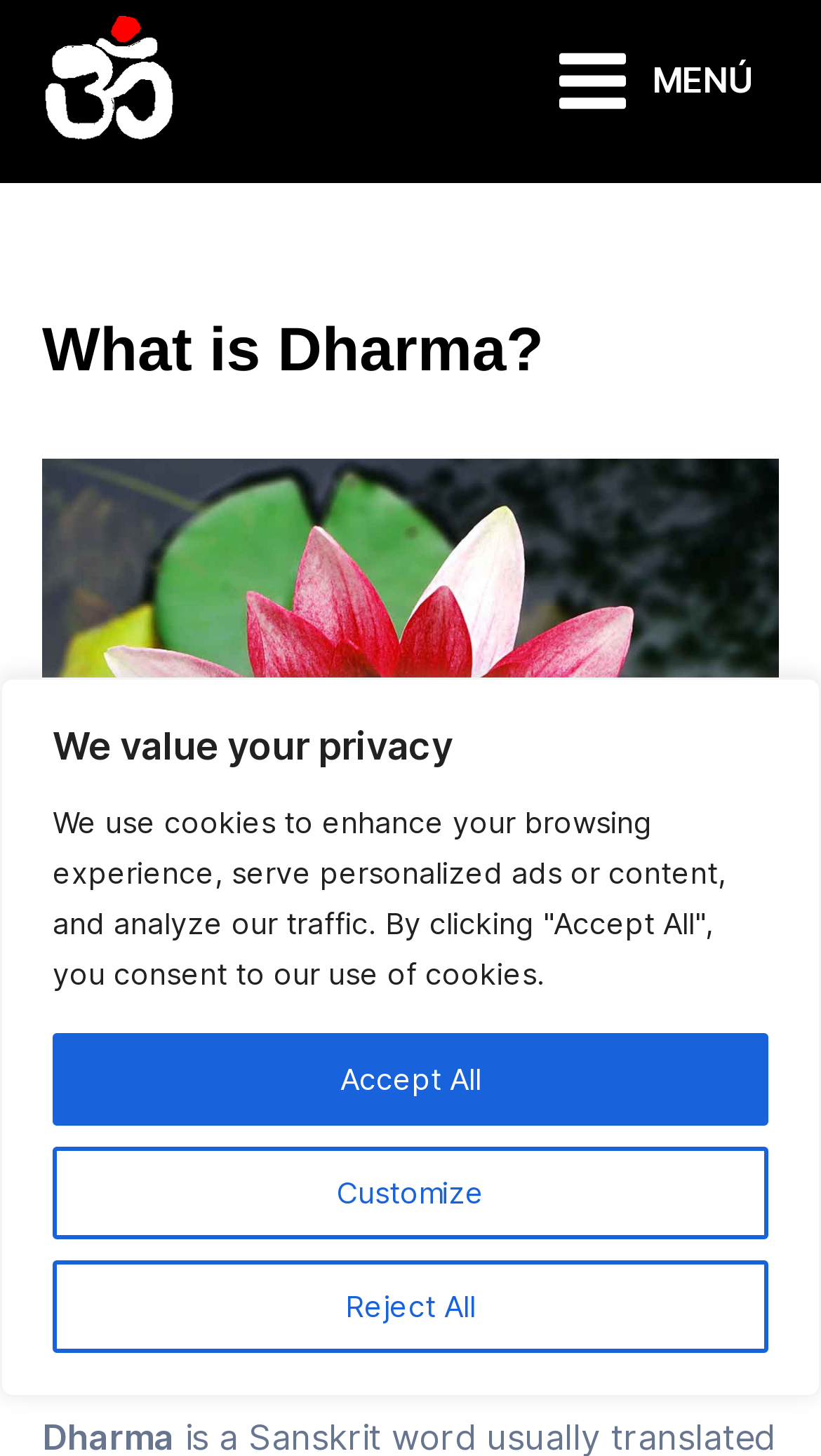What is the purpose of the 'Main Menu MENÚ' button?
Ensure your answer is thorough and detailed.

The 'Main Menu MENÚ' button is located at the top of the webpage, and it is likely a button that opens the main menu of the website, allowing users to navigate to different sections or pages.